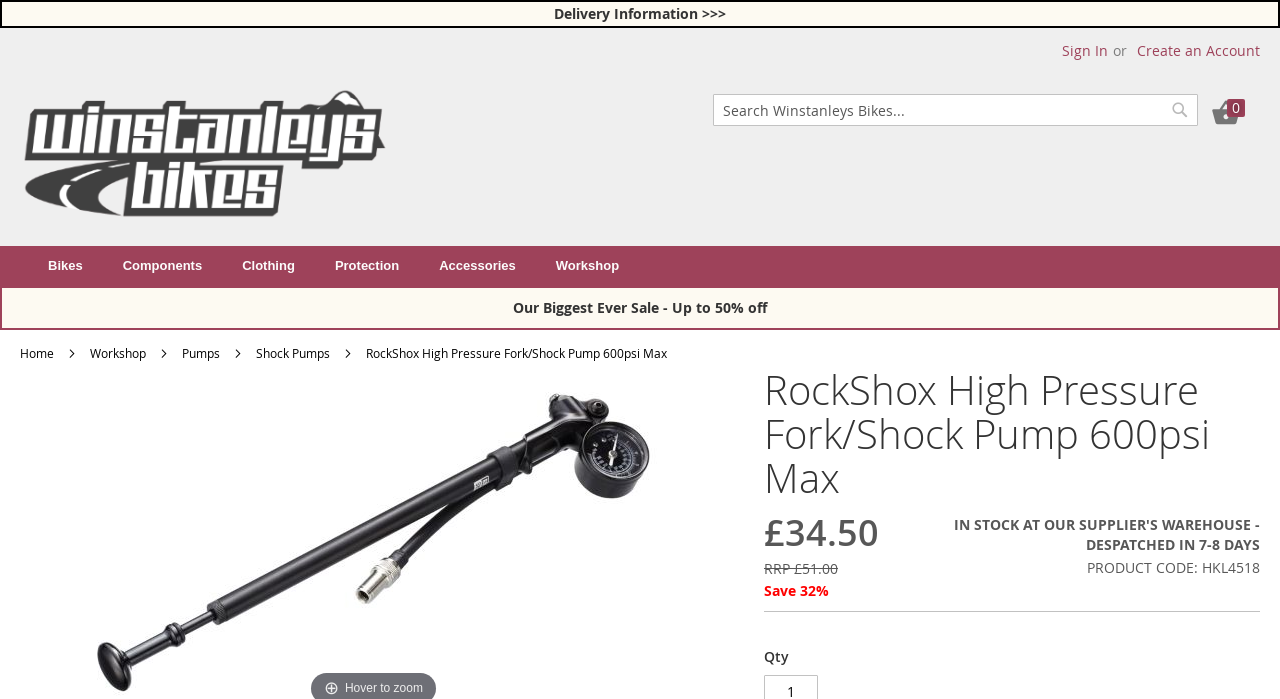What is the price of the RockShox High Pressure Fork/Shock Pump?
Provide an in-depth answer to the question, covering all aspects.

I found the price of the product by looking at the LayoutTable element, which contains the product information. Inside the table, I found a StaticText element with the text '£34.50', which is the price of the product.